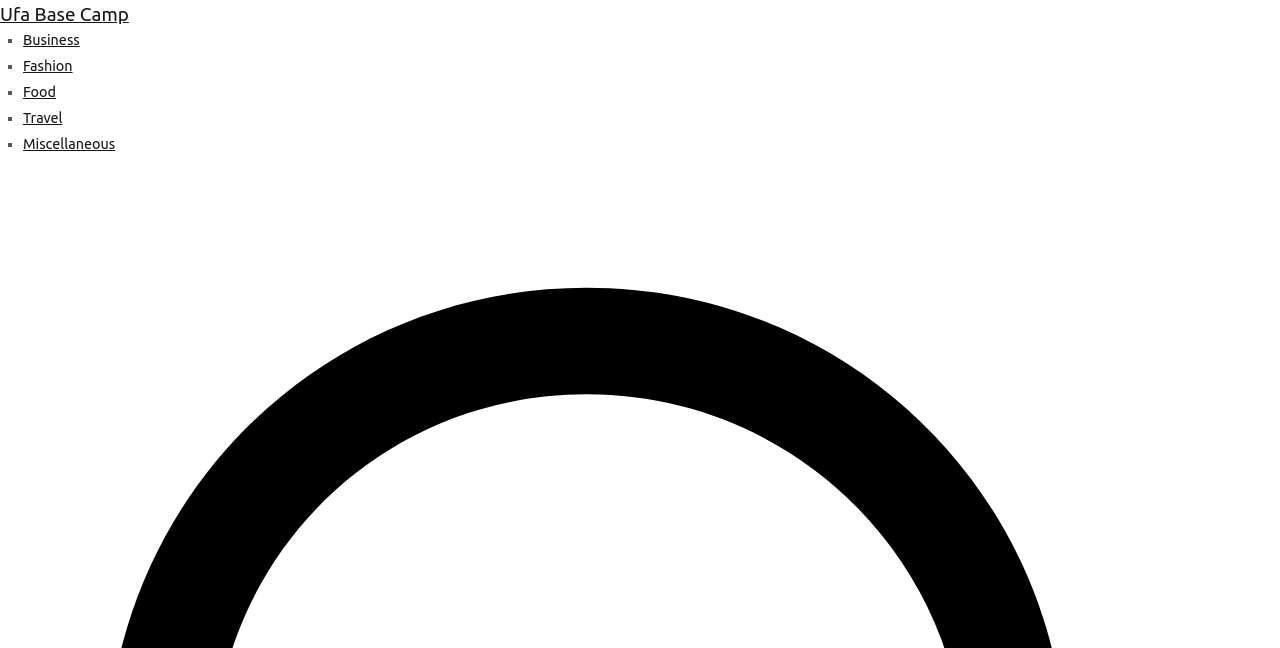Summarize the webpage in an elaborate manner.

The webpage is titled "The Dash Diet For Weight Loss – Ufa Base Camp" and appears to be a blog or article page. At the top, there is a link to "Ufa Base Camp" positioned near the left edge of the page. Below this link, there is a list of categories, each marked with a bullet point (■) and a corresponding link. The categories are "Business", "Fashion", "Food", "Travel", and "Miscellaneous", listed in that order from top to bottom. Each category link is positioned slightly to the right of its corresponding bullet point. The links and bullet points are aligned vertically, creating a neat and organized list.